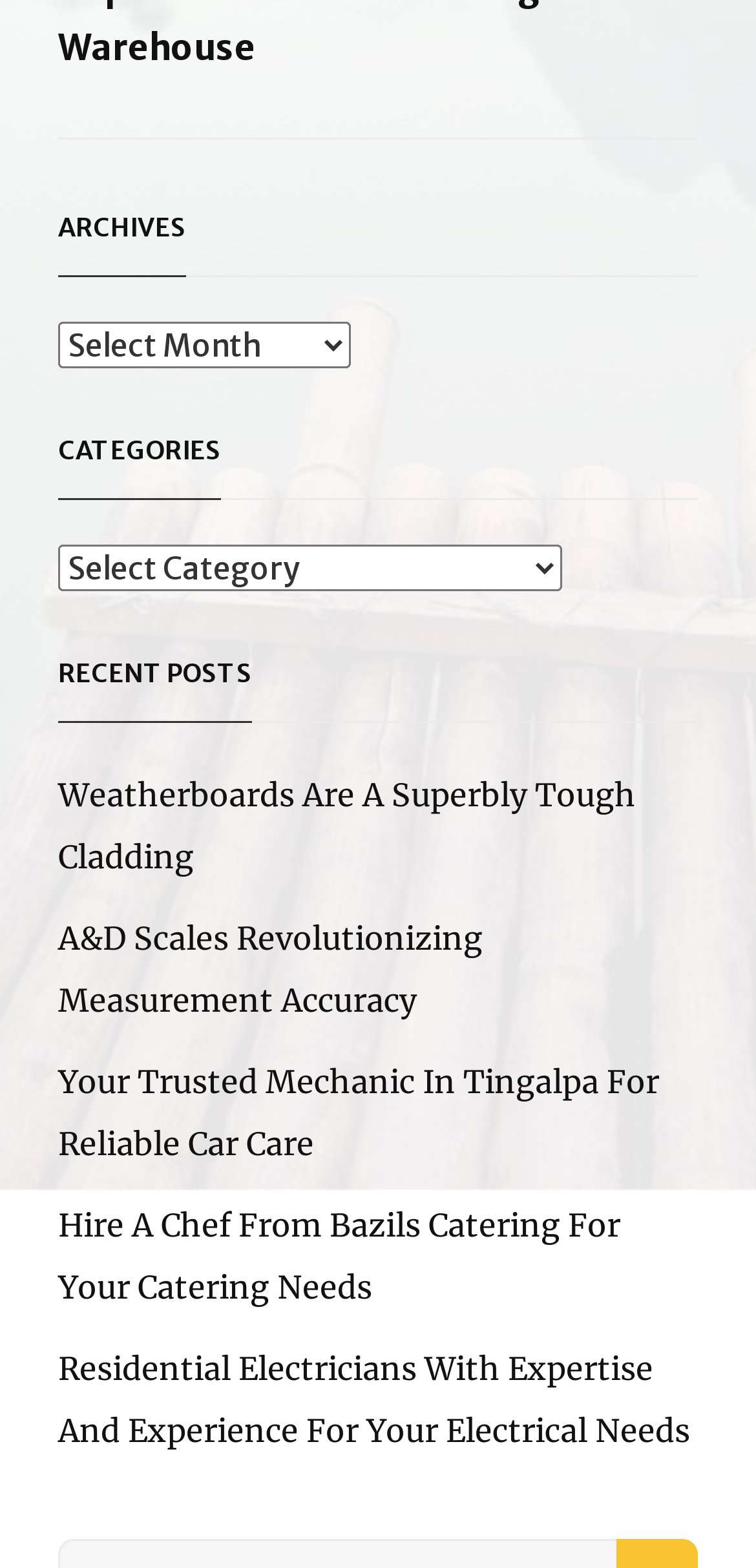Using details from the image, please answer the following question comprehensively:
What is the position of the 'CATEGORIES' heading?

By comparing the y1 and y2 coordinates of the 'ARCHIVES' and 'CATEGORIES' headings, I found that the 'CATEGORIES' heading has a higher y1 value, indicating that it is positioned below the 'ARCHIVES' heading.